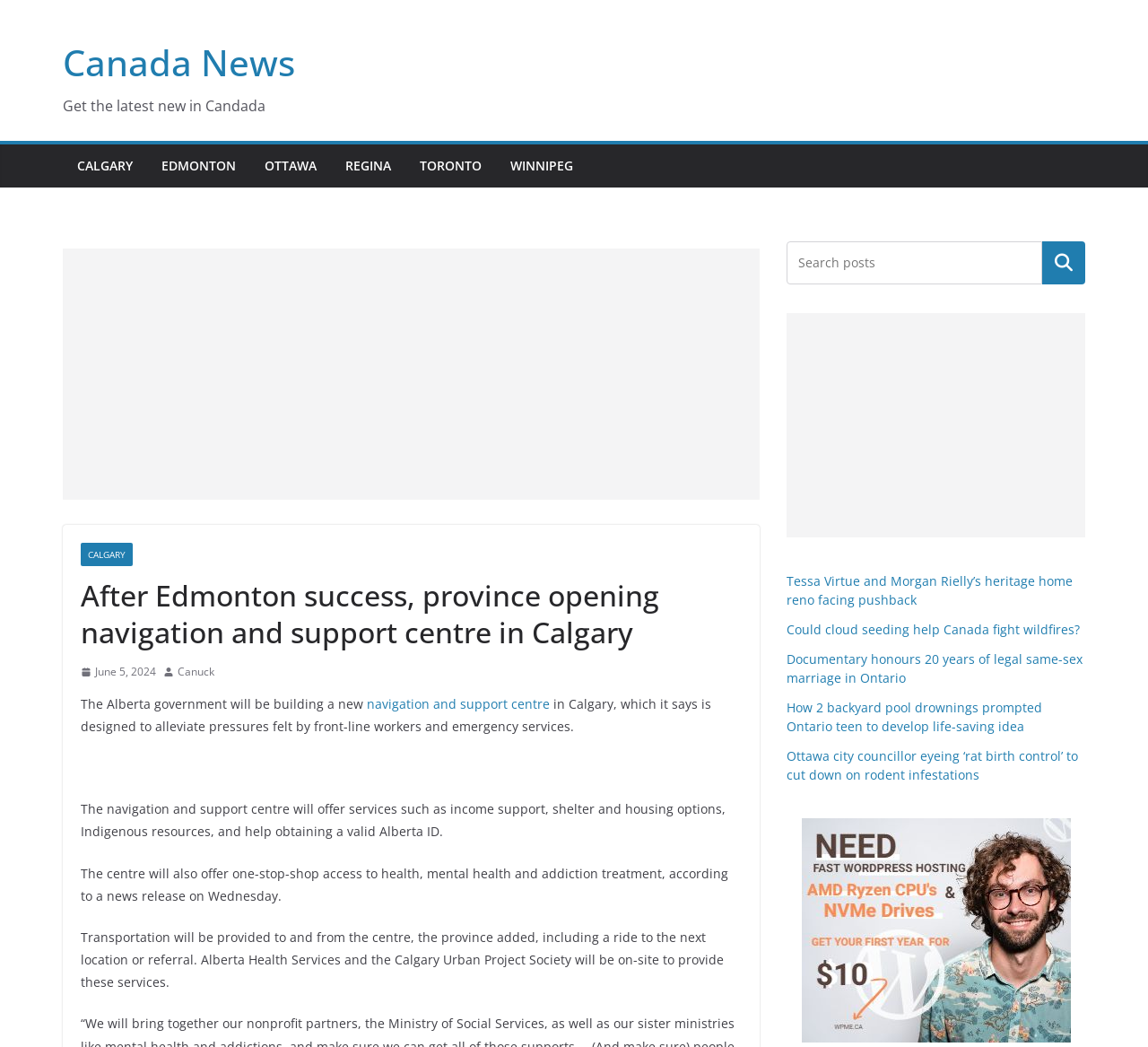Please determine the bounding box coordinates of the section I need to click to accomplish this instruction: "Search for news".

[0.908, 0.23, 0.945, 0.272]